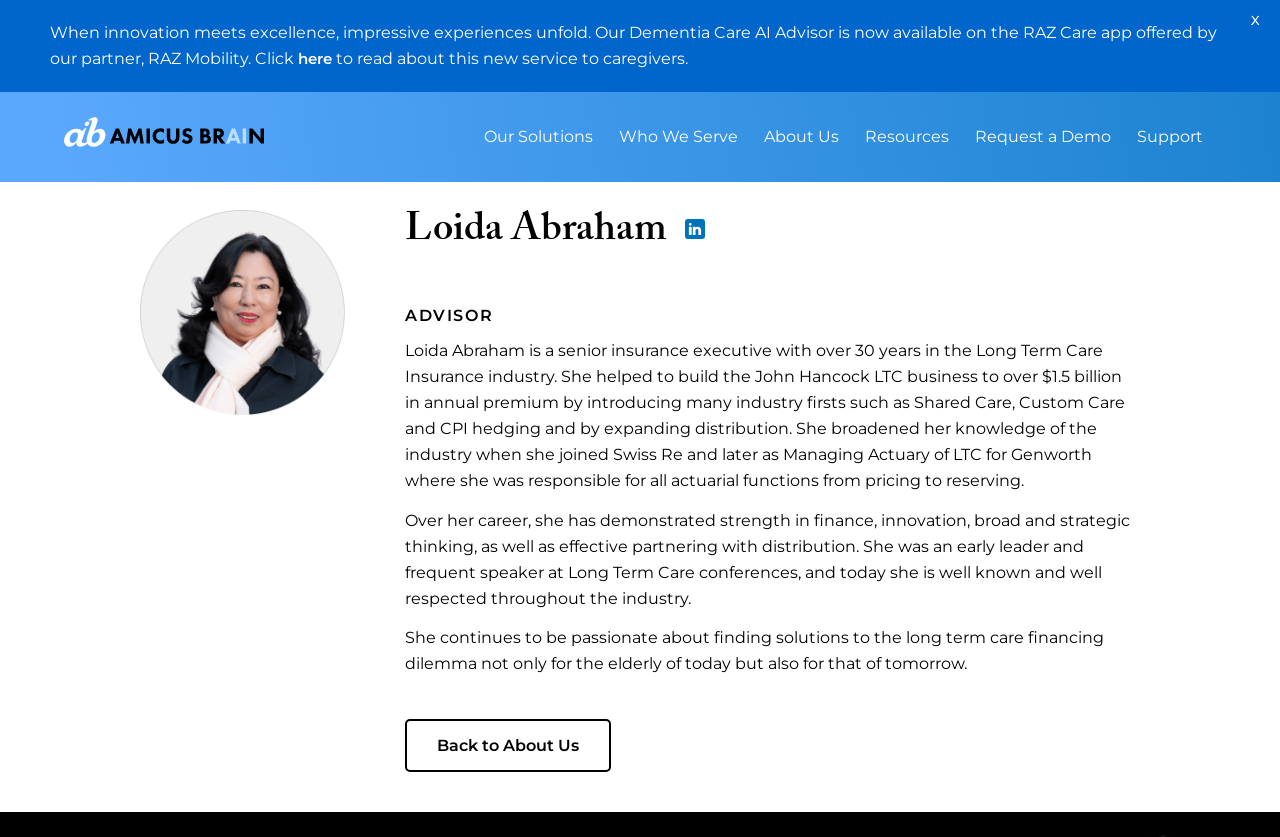What is the name of the company where Loida Abraham was responsible for all actuarial functions?
Provide a one-word or short-phrase answer based on the image.

Genworth